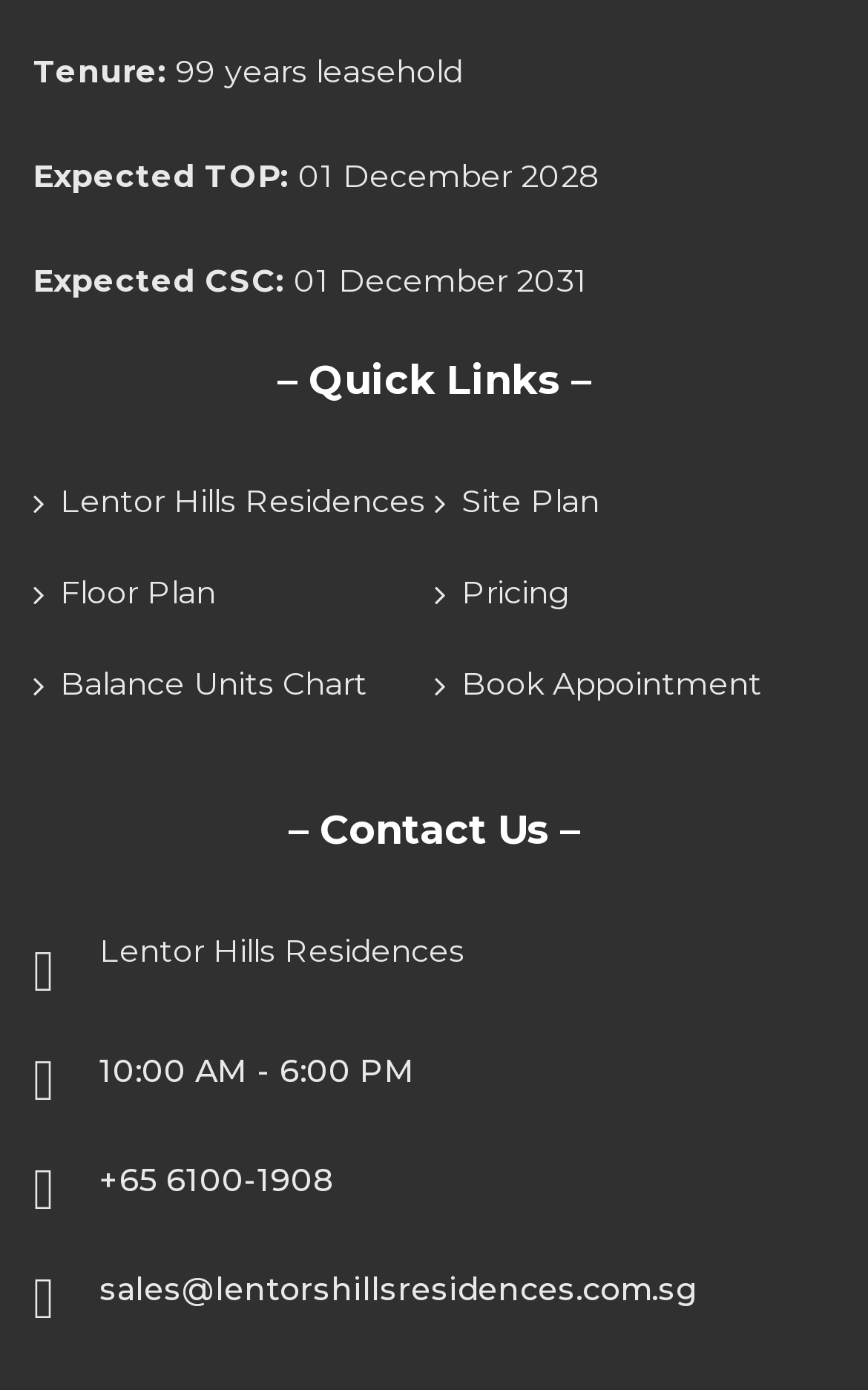Using the format (top-left x, top-left y, bottom-right x, bottom-right y), and given the element description, identify the bounding box coordinates within the screenshot: +65 6100-1908

[0.114, 0.835, 0.383, 0.864]